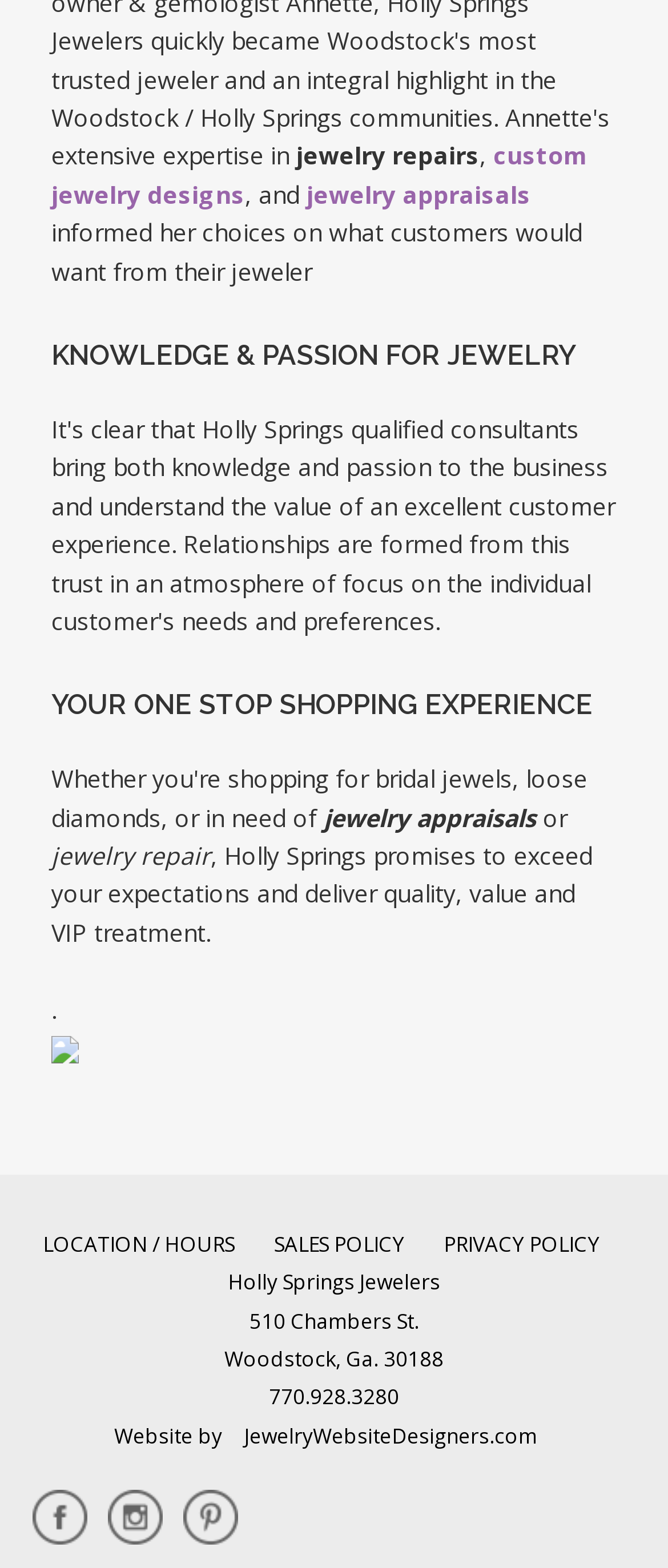Please locate the clickable area by providing the bounding box coordinates to follow this instruction: "click custom jewelry designs".

[0.077, 0.089, 0.879, 0.134]